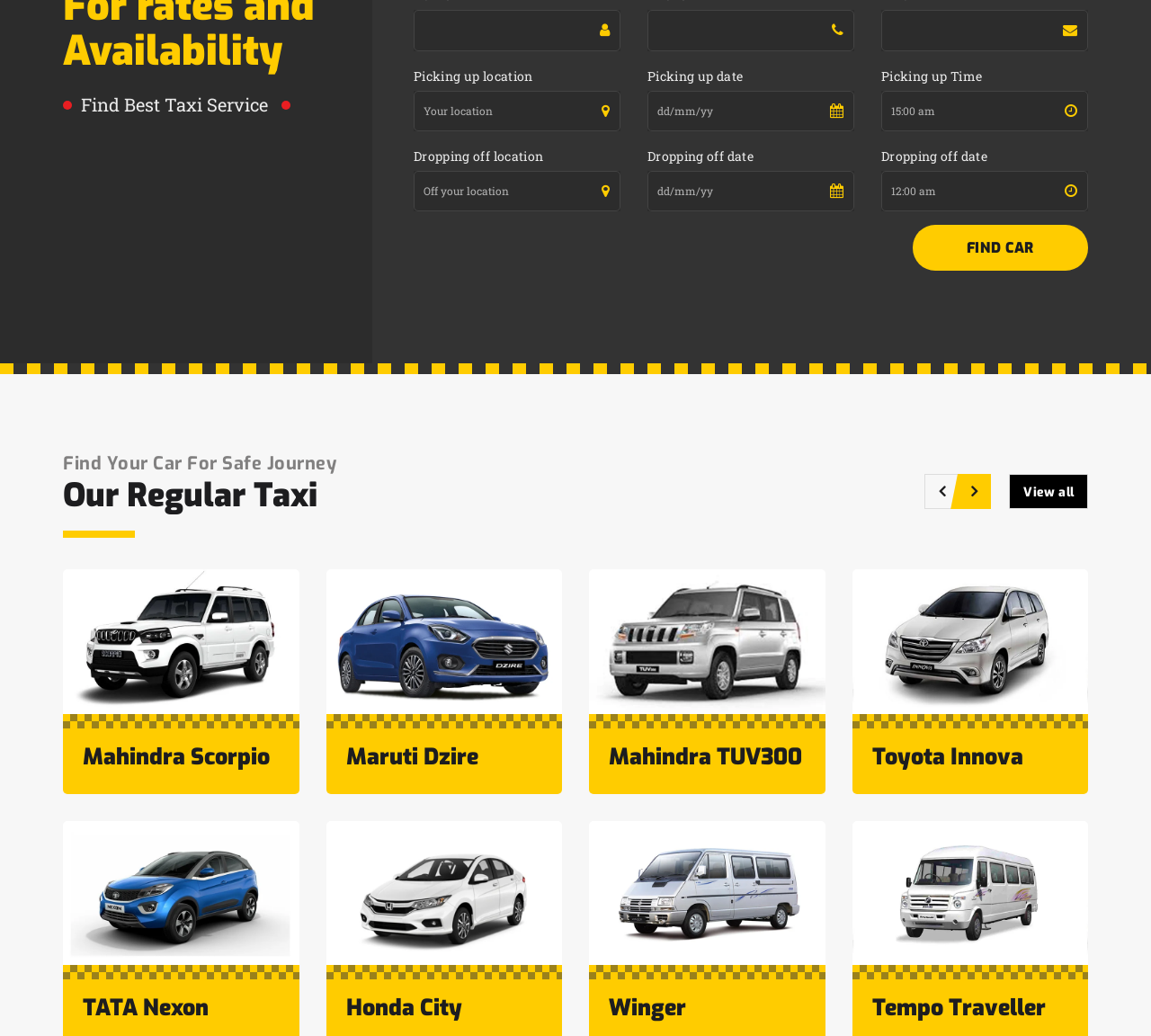What is the default picking up time?
Answer the question based on the image using a single word or a brief phrase.

15:00 am